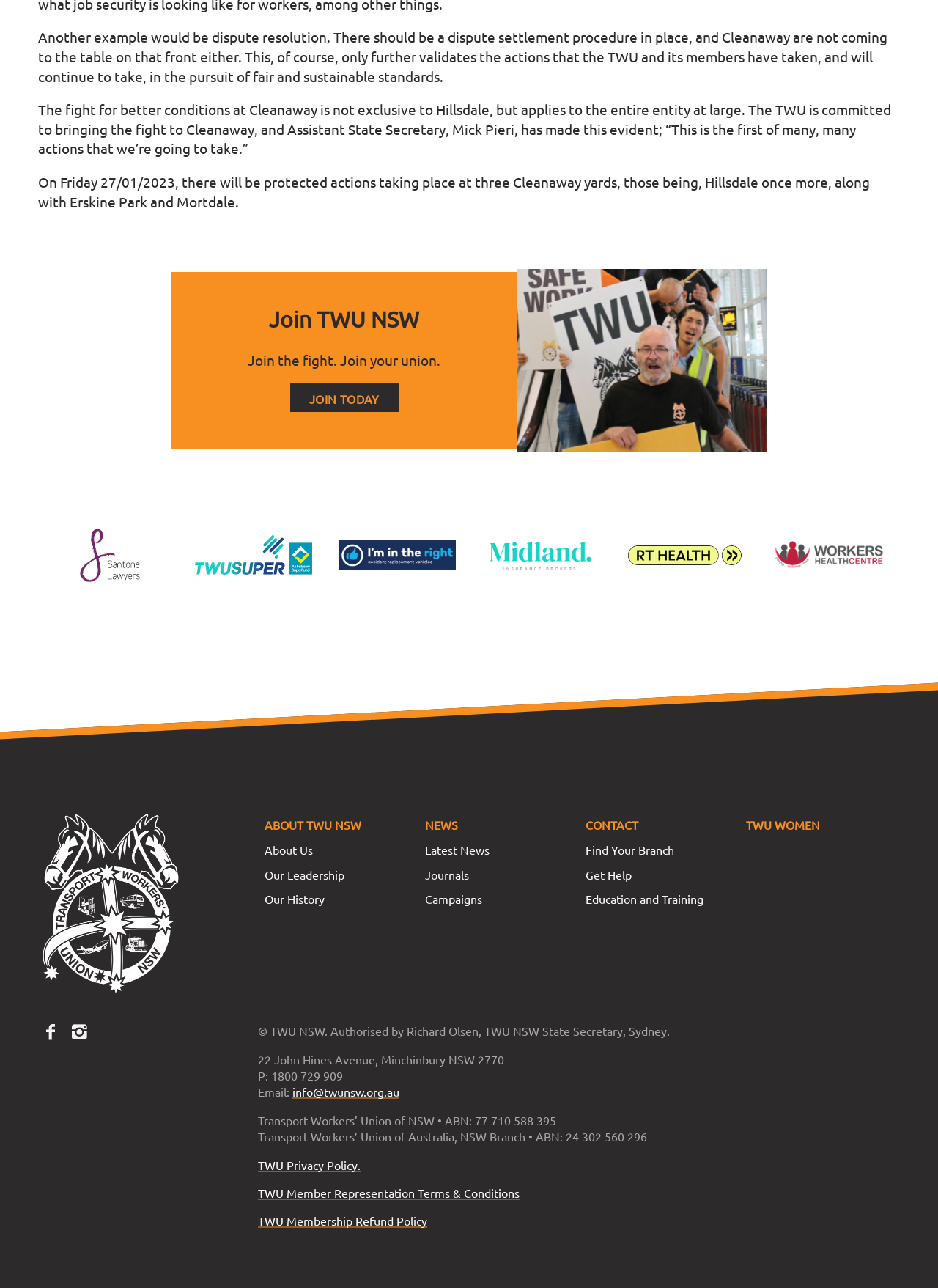Please reply with a single word or brief phrase to the question: 
How can one contact the TWU NSW office?

By phone or email